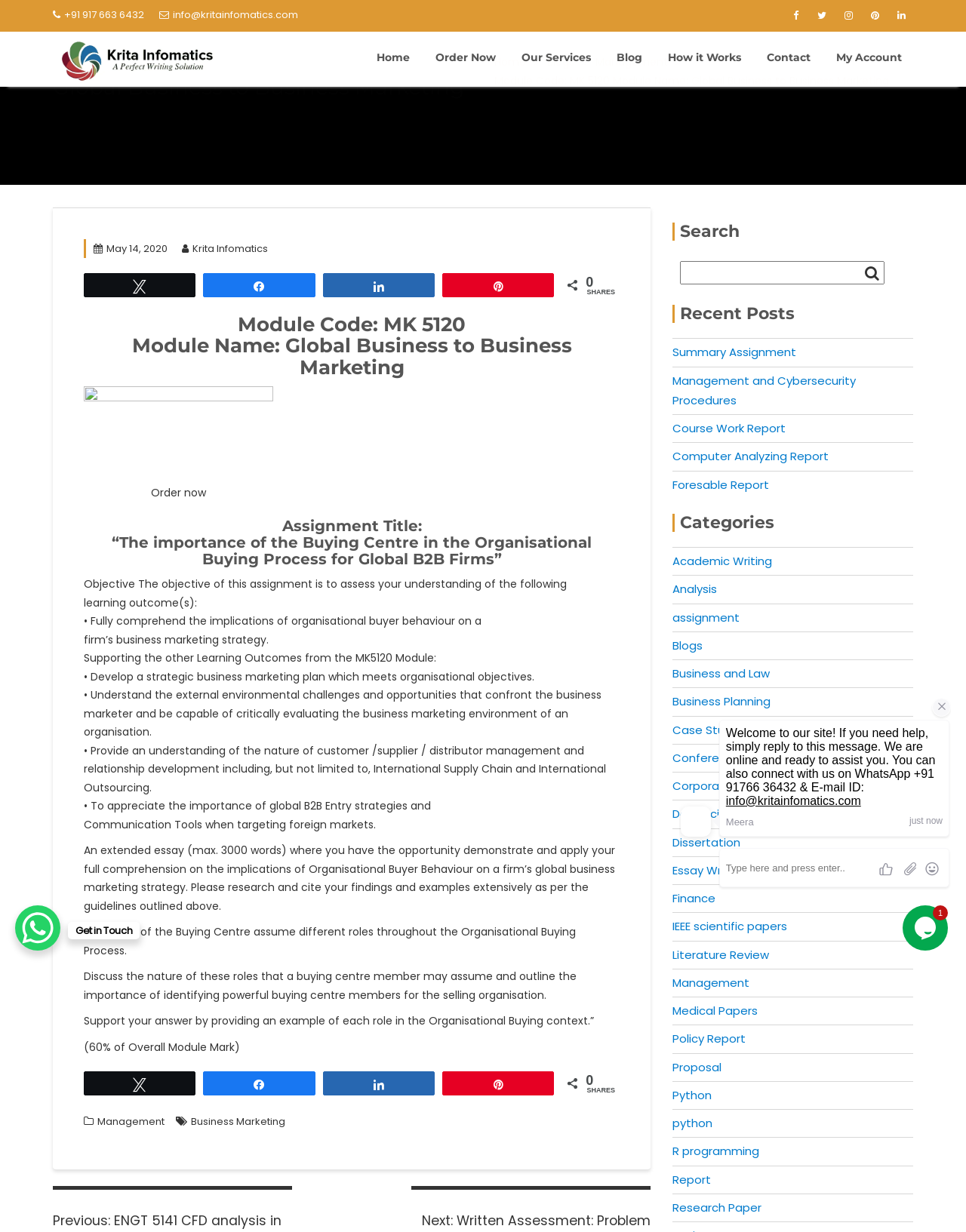What is the module code?
Please answer the question as detailed as possible.

The module code is mentioned at the top of the webpage, in the heading 'Module Code: MK 5120 Module Name: Global Business to Business Marketing'.